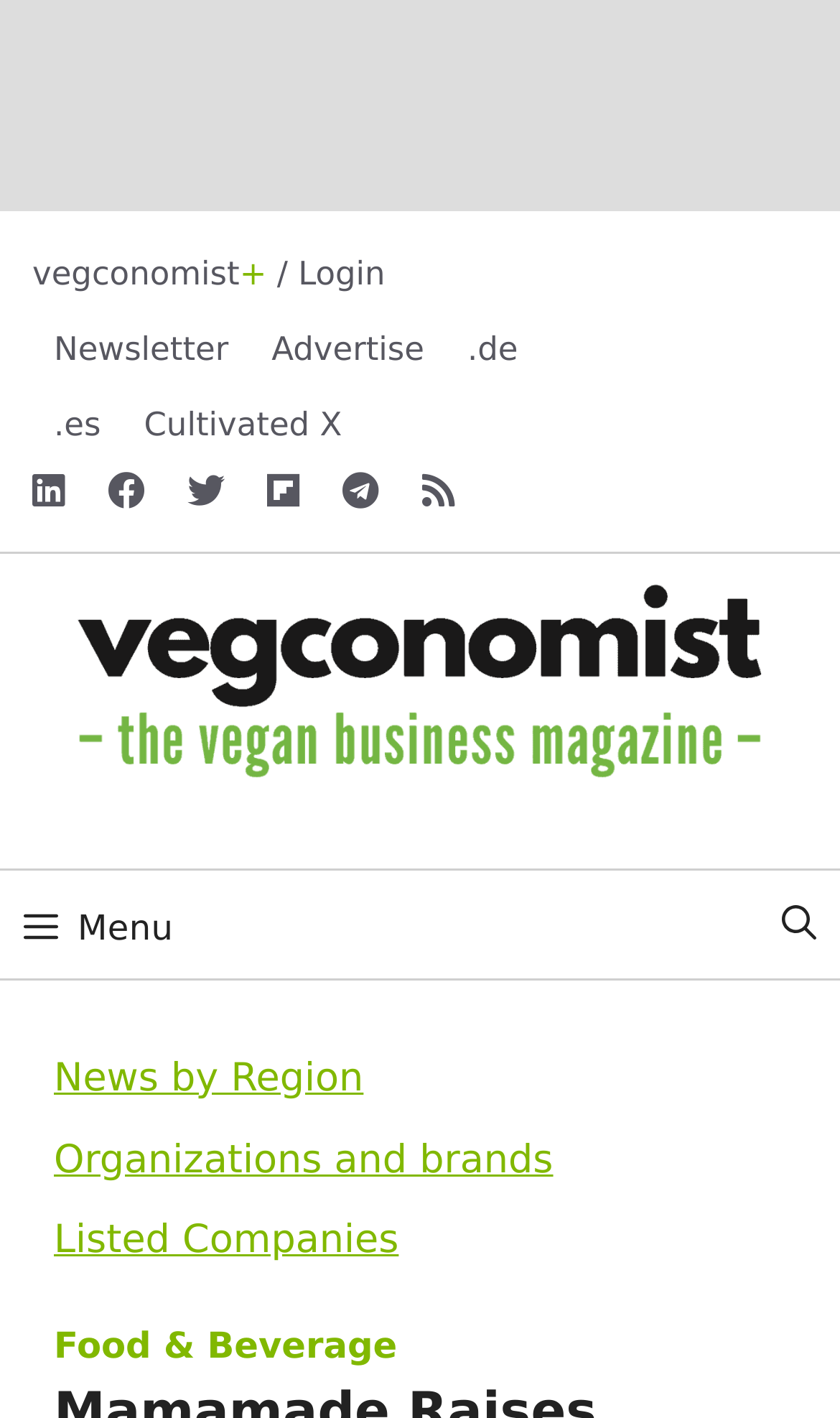Please find the bounding box coordinates in the format (top-left x, top-left y, bottom-right x, bottom-right y) for the given element description. Ensure the coordinates are floating point numbers between 0 and 1. Description: Organizations and brands

[0.064, 0.802, 0.659, 0.834]